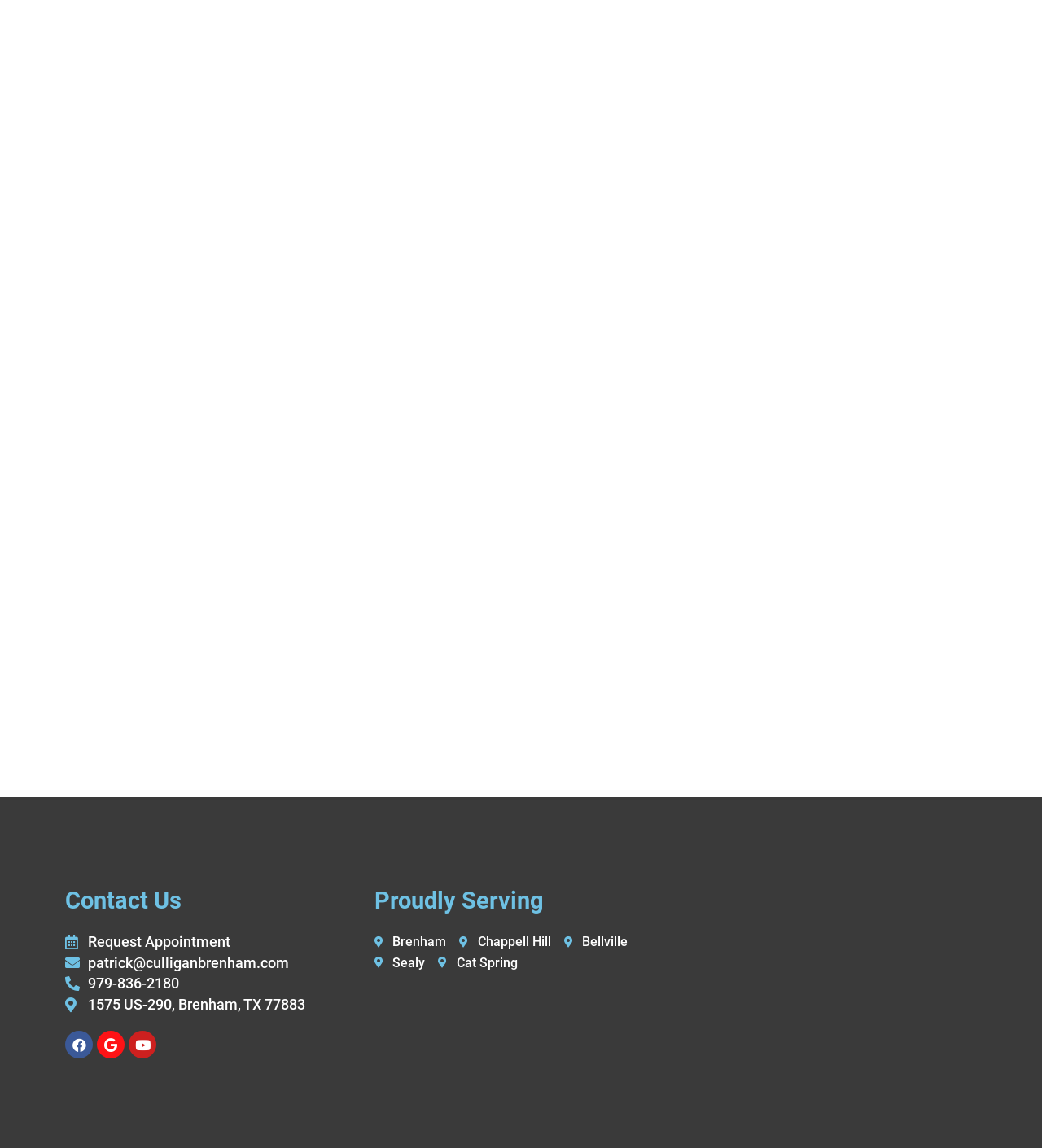Please determine the bounding box coordinates for the element with the description: "Facebook".

[0.062, 0.898, 0.089, 0.922]